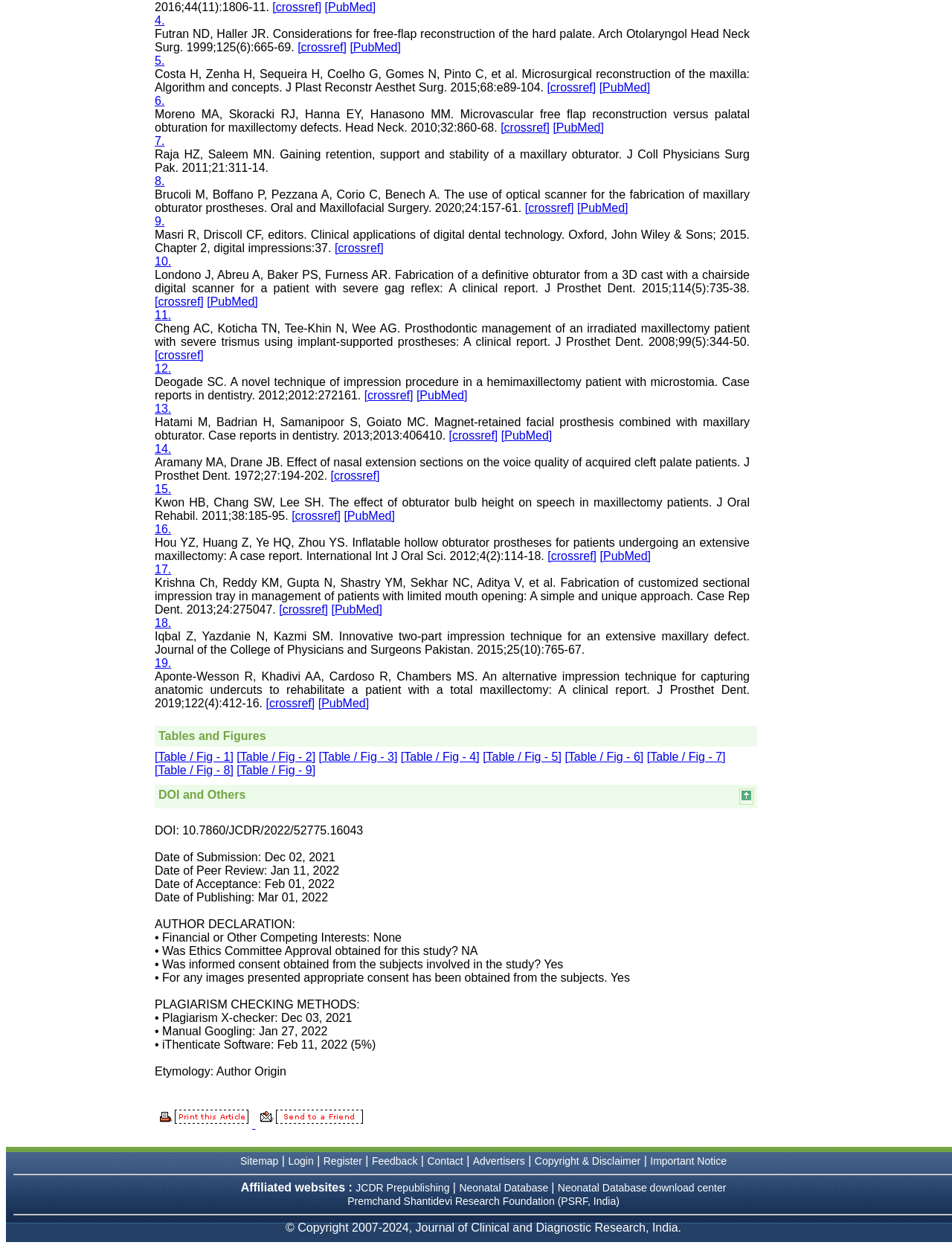Answer the question below in one word or phrase:
How many references are cited in the webpage?

19